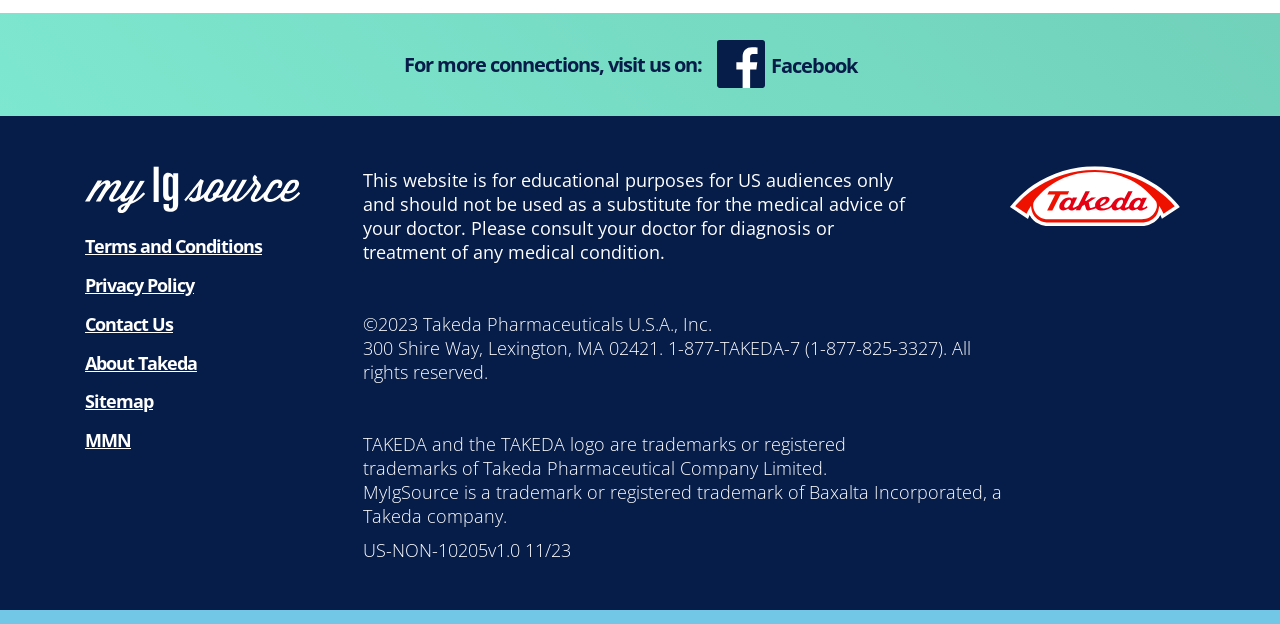Provide a one-word or brief phrase answer to the question:
What is the purpose of this website?

Educational purposes